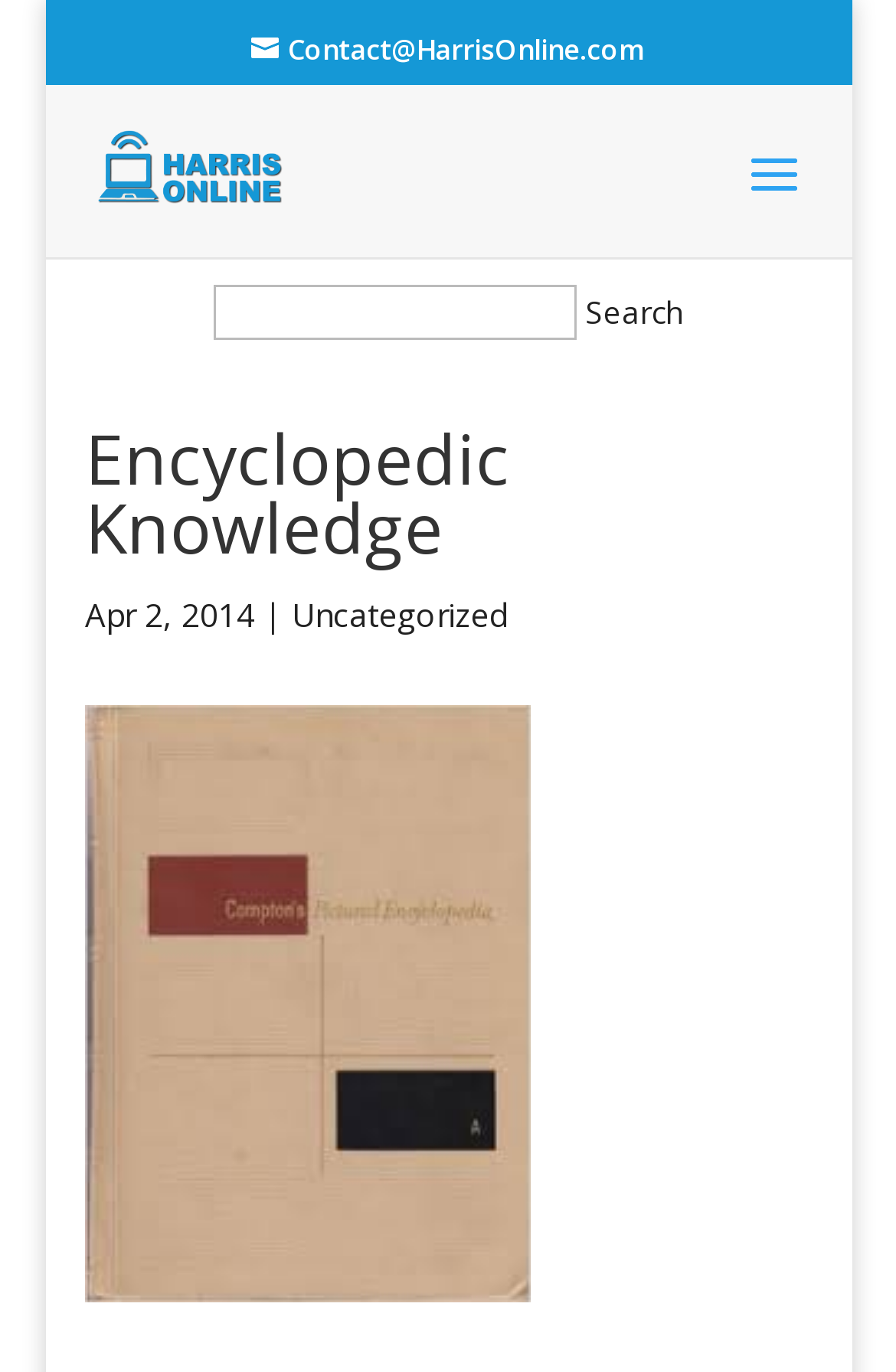Given the element description About Us, specify the bounding box coordinates of the corresponding UI element in the format (top-left x, top-left y, bottom-right x, bottom-right y). All values must be between 0 and 1.

None